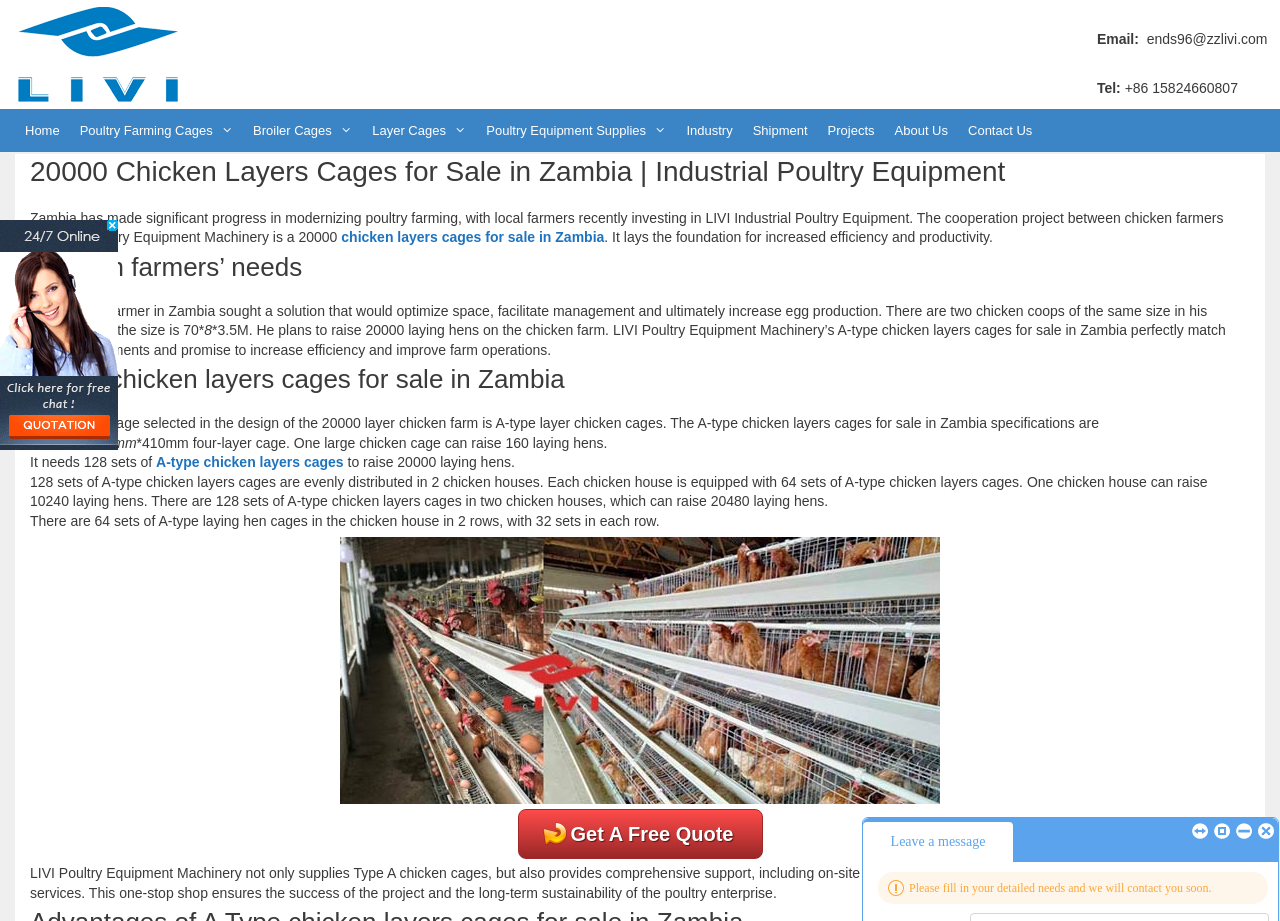Can you provide the bounding box coordinates for the element that should be clicked to implement the instruction: "Click the 'Contact Us' link"?

[0.748, 0.118, 0.814, 0.165]